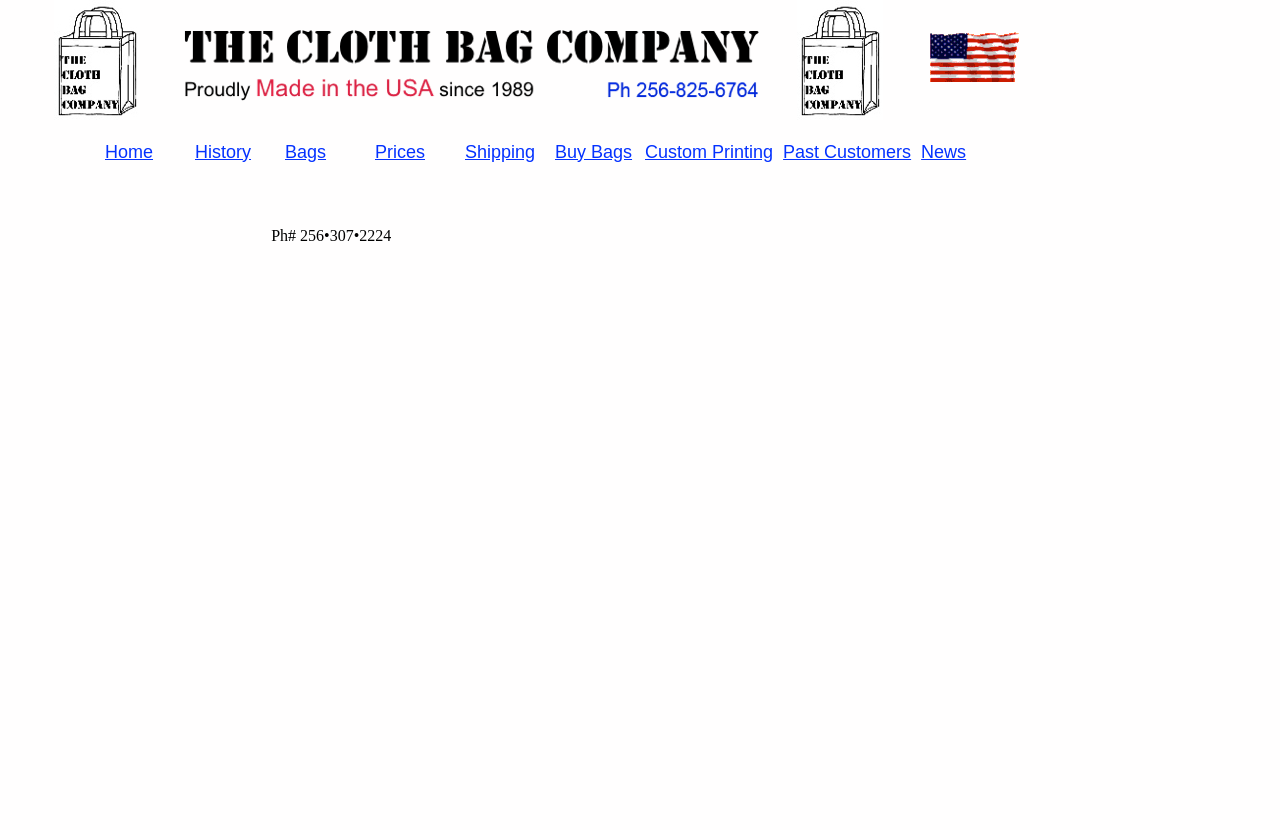Offer a thorough description of the webpage.

The webpage appears to be a website for a company that sells bags, with a focus on custom printing. At the top of the page, there are four images, with one located at the top-left corner, one at the top-center, one at the top-right corner, and another at the top-right edge. 

Below the images, there is a navigation menu with nine links: 'Home', 'History', 'Bags', 'Prices', 'Shipping', 'Buy Bags', 'Custom Printing', 'Past Customers', and 'News'. These links are arranged horizontally, with 'Home' at the leftmost position and 'News' at the rightmost position.

On the right side of the navigation menu, there is a static text displaying a phone number, 'Ph# 256•307•2224'.